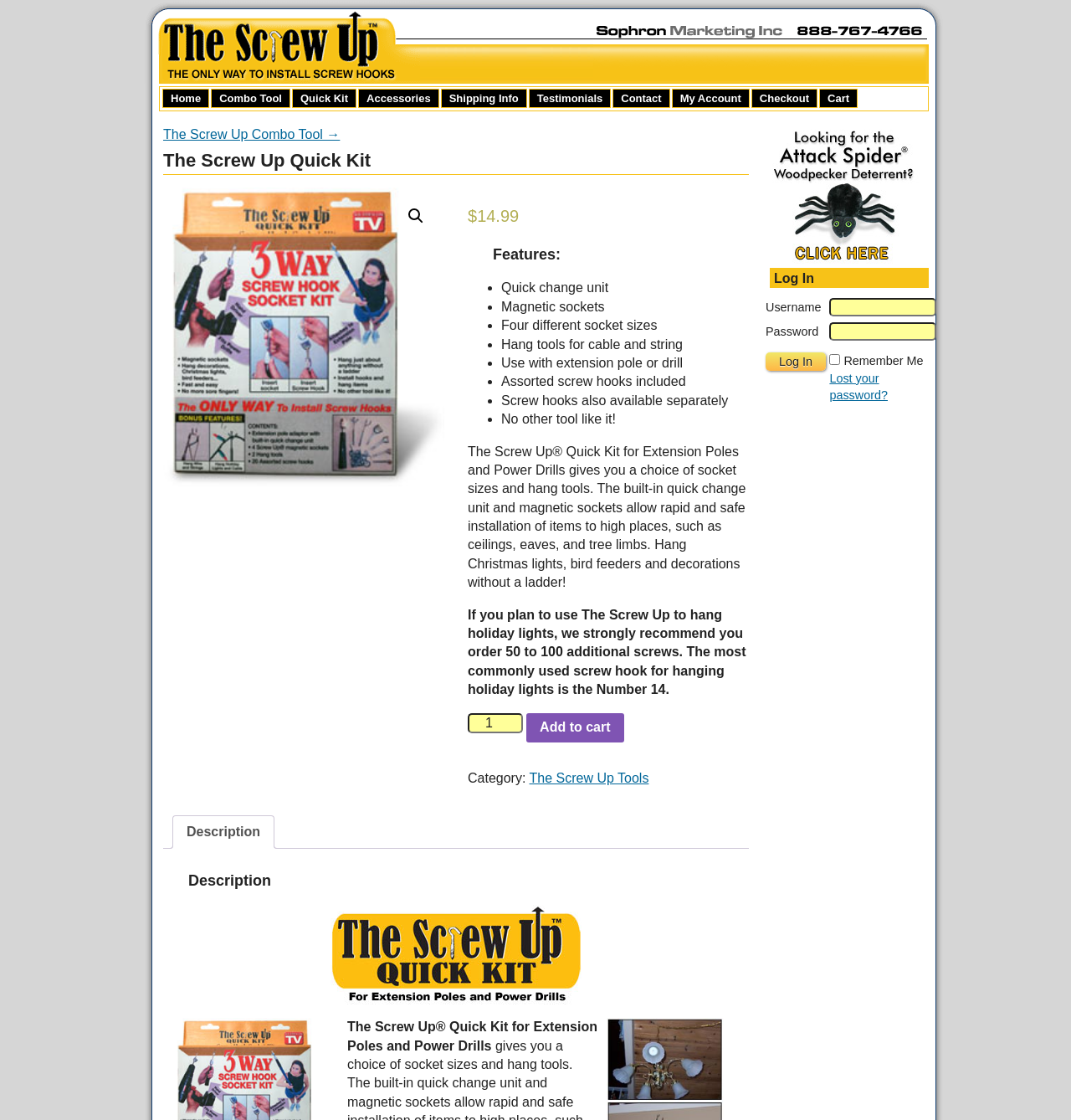Describe all the key features of the webpage in detail.

The webpage is an e-commerce page for a product called "The Screw Up Quick Kit" from Sophron Marketing. At the top, there is a navigation menu with links to various sections of the website, including "Home", "Combo Tool", "Quick Kit", "Accessories", "Shipping Info", "Testimonials", "Contact", "My Account", "Checkout", and "Cart".

Below the navigation menu, there is a prominent section showcasing the product, with a heading "The Screw Up Quick Kit" and a link to a combo tool. There is also an image of the product, a "Quick Kit Package", with a price tag of $14.99. A list of features is presented in bullet points, including a quick change unit, magnetic sockets, four different socket sizes, and more.

To the right of the product image, there is a section to select the product quantity and an "Add to cart" button. Below this, there is a category section with a link to "The Screw Up Tools". A tab list allows users to switch between different sections, including a description of the product.

The description section features a heading "The Screw Up Quick Kit for Extension Poles and Power Drills" and a detailed text describing the product's features and benefits. There is also an image of the product in use.

On the right side of the page, there is a complementary section with a link to another product, "The Attack Spider", and an image of the product. Below this, there is a log-in section with a heading "Log In" and a table with fields for username and password, as well as a "Log In" button and a link to recover a lost password.